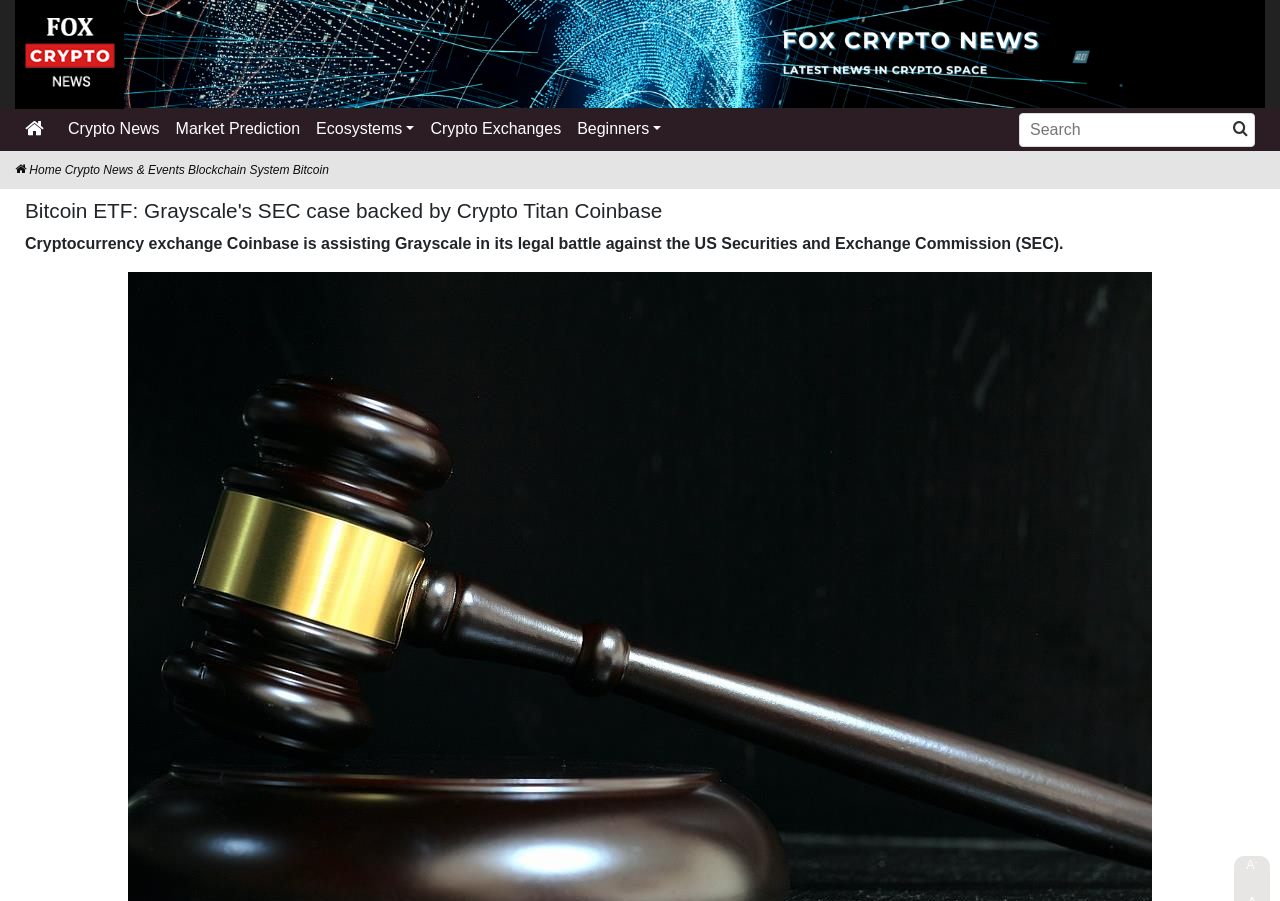Answer this question in one word or a short phrase: What is the topic of the main article?

Bitcoin ETF